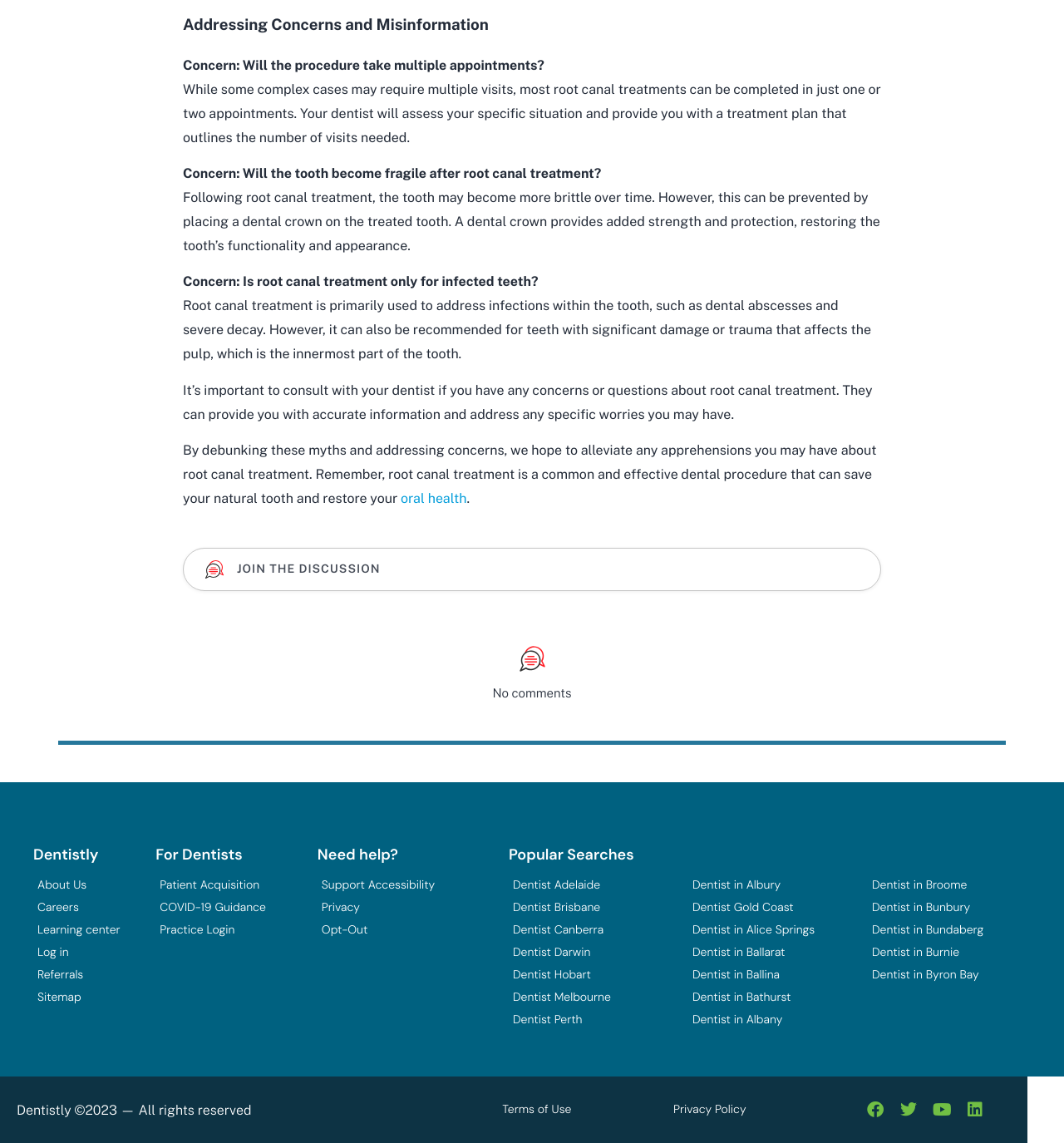Provide a short answer using a single word or phrase for the following question: 
What is the purpose of the 'JOIN THE DISCUSSION' link?

To facilitate discussion